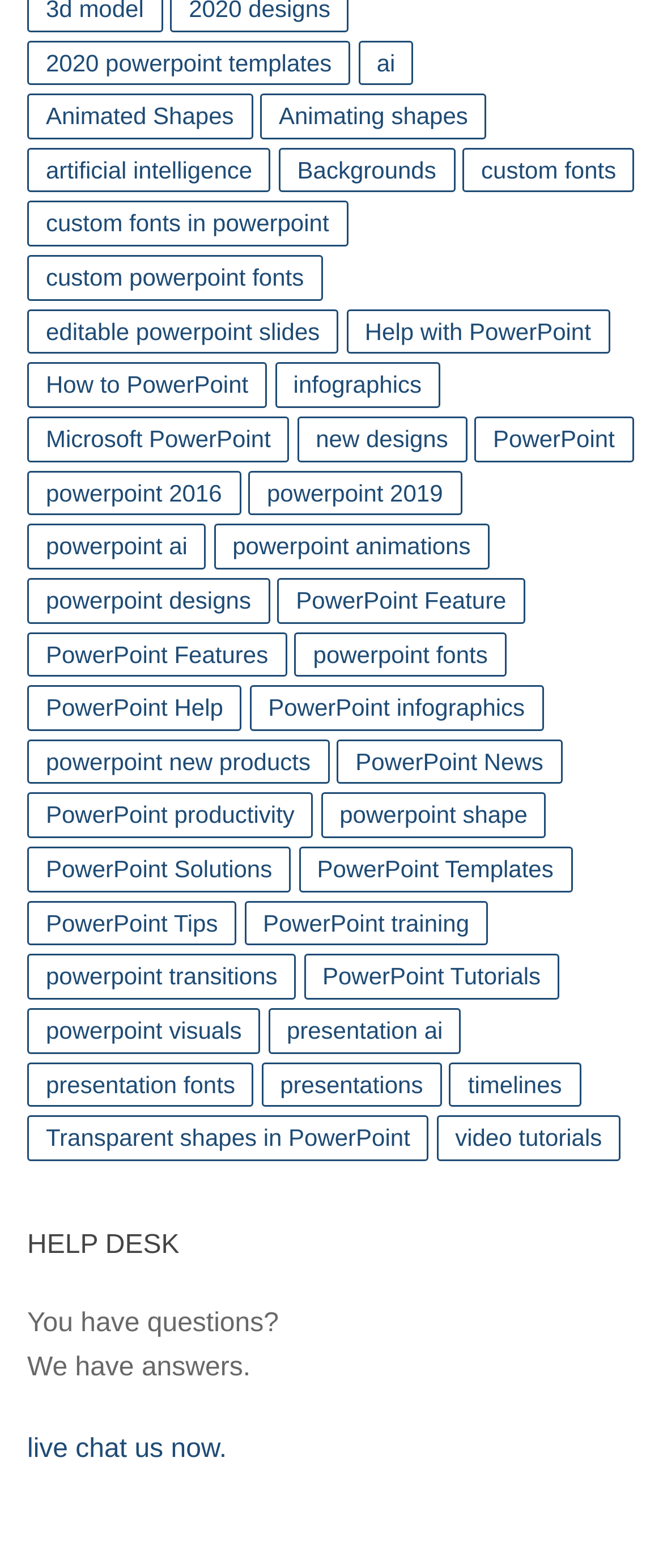Determine the bounding box coordinates of the element's region needed to click to follow the instruction: "Get help with 'PowerPoint Help'". Provide these coordinates as four float numbers between 0 and 1, formatted as [left, top, right, bottom].

[0.041, 0.437, 0.365, 0.466]